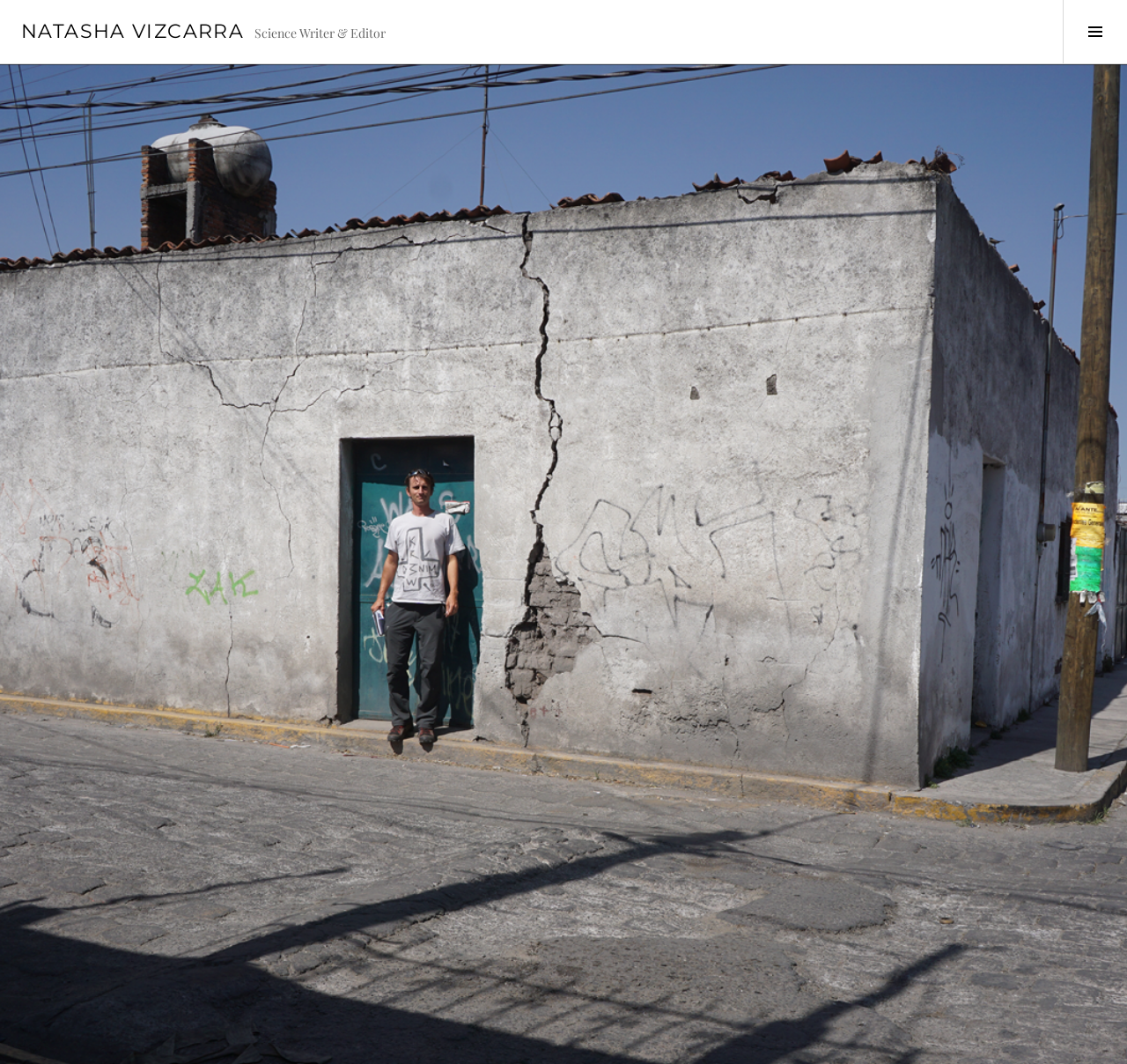Predict the bounding box coordinates for the UI element described as: "Natasha Vizcarra". The coordinates should be four float numbers between 0 and 1, presented as [left, top, right, bottom].

[0.019, 0.018, 0.216, 0.041]